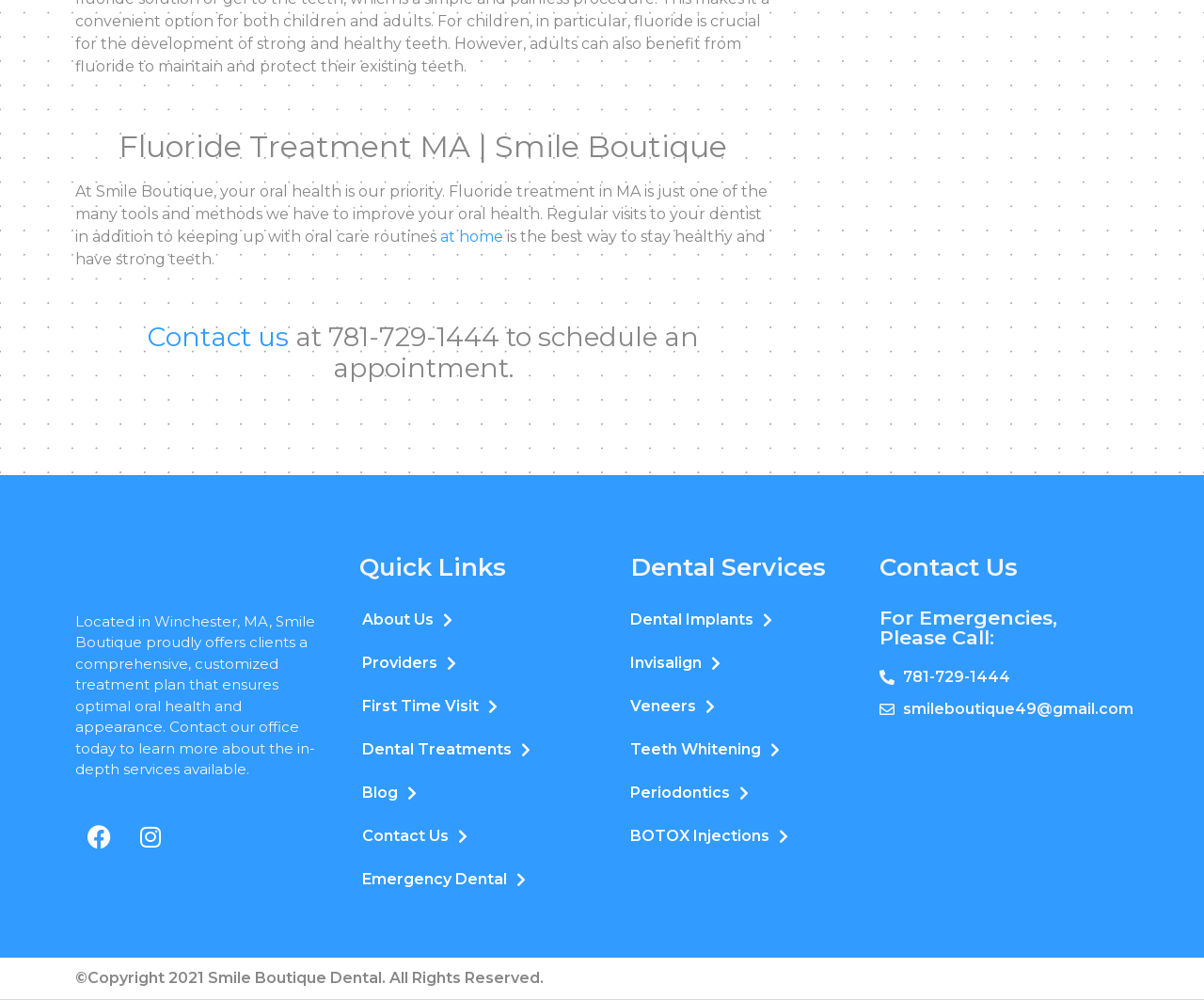Predict the bounding box coordinates for the UI element described as: "at home". The coordinates should be four float numbers between 0 and 1, presented as [left, top, right, bottom].

[0.366, 0.227, 0.418, 0.245]